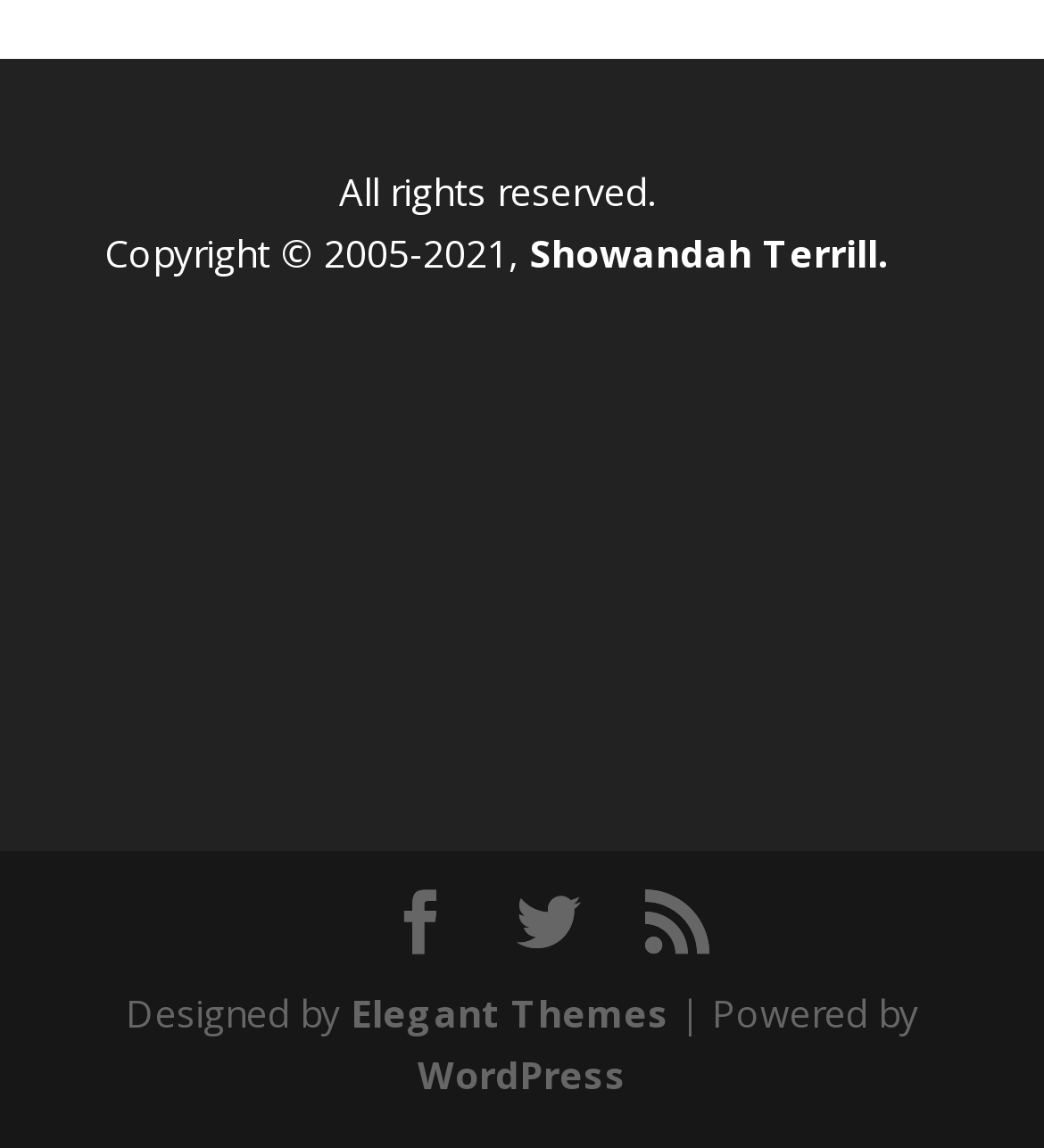Who designed the website?
We need a detailed and meticulous answer to the question.

The website designer can be found in the link element with the text 'Elegant Themes', which is located at the bottom of the webpage, next to the text 'Designed by'.